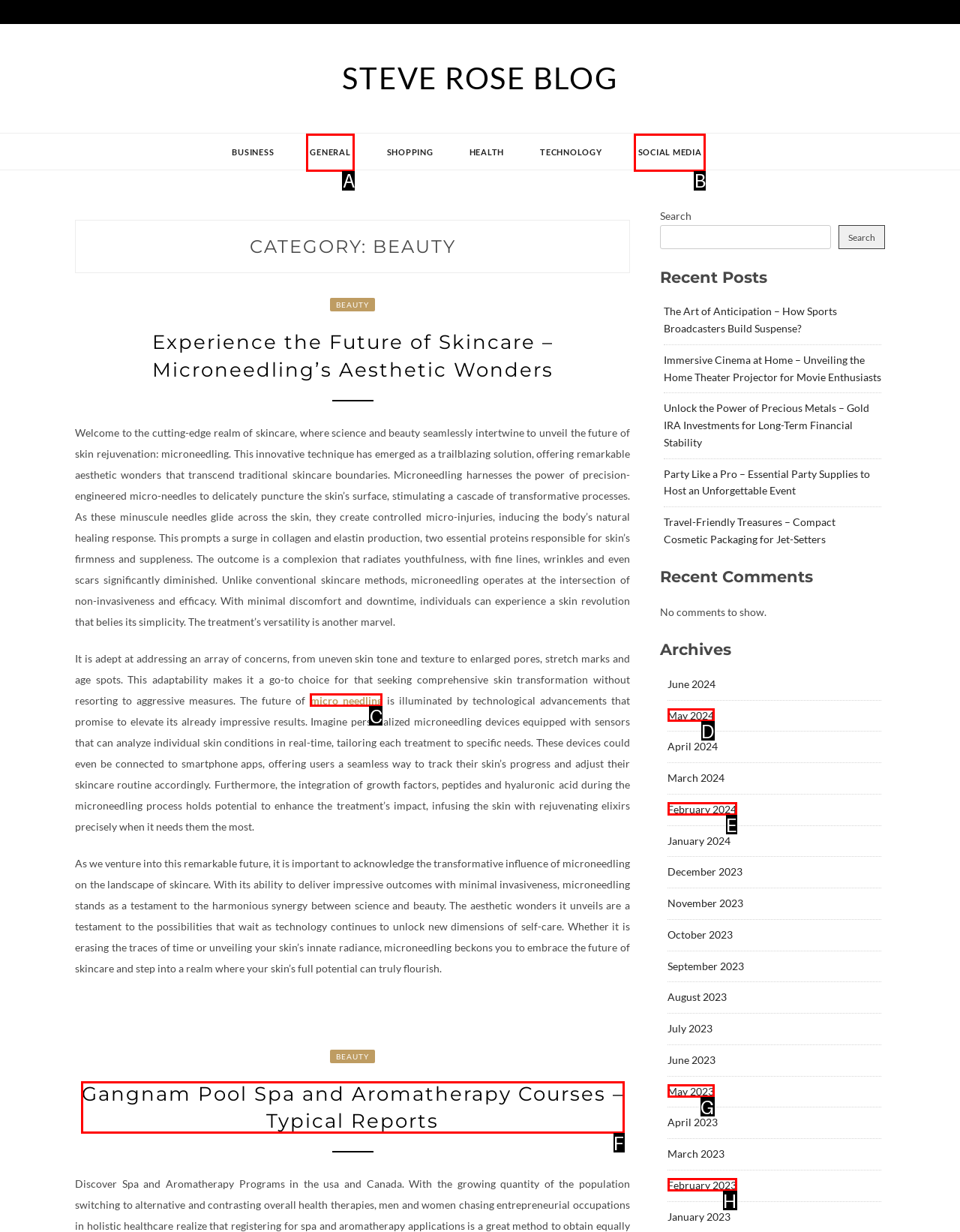Point out the HTML element I should click to achieve the following task: View the 'Gangnam Pool Spa and Aromatherapy Courses – Typical Reports' post Provide the letter of the selected option from the choices.

F